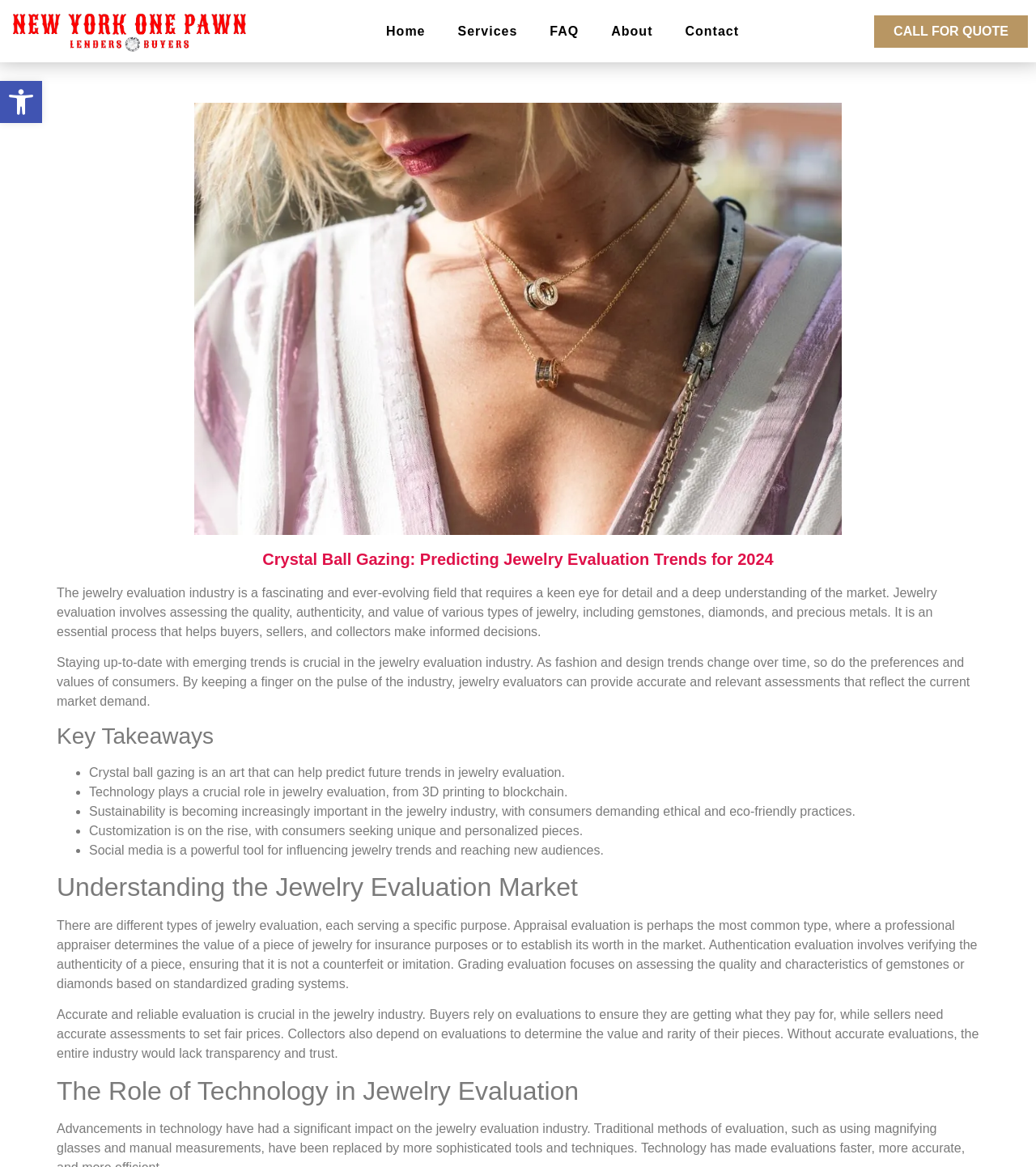Determine the bounding box coordinates of the element's region needed to click to follow the instruction: "Click the 'CALL FOR QUOTE' button". Provide these coordinates as four float numbers between 0 and 1, formatted as [left, top, right, bottom].

[0.844, 0.013, 0.992, 0.041]